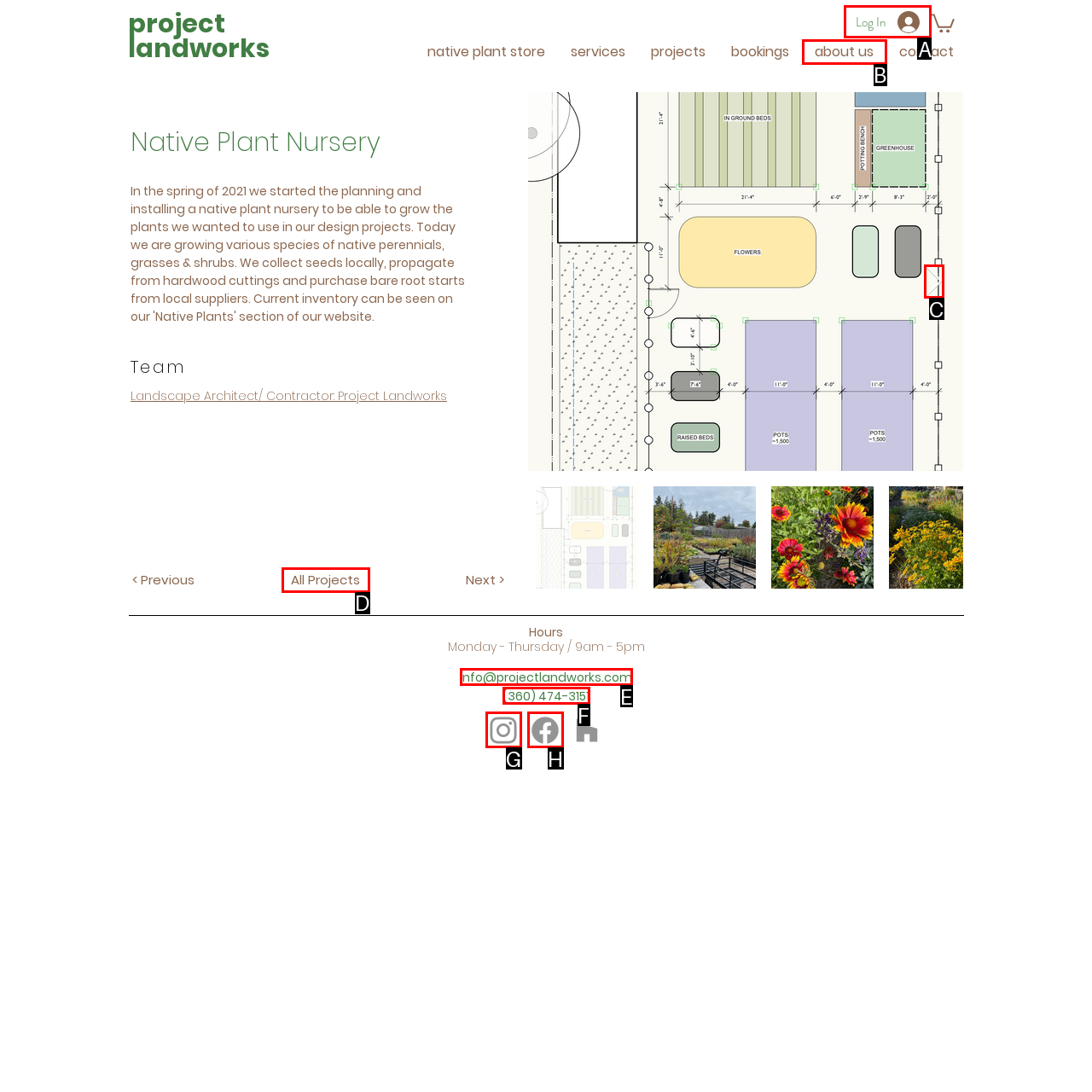Select the proper UI element to click in order to perform the following task: Log in to the website. Indicate your choice with the letter of the appropriate option.

A